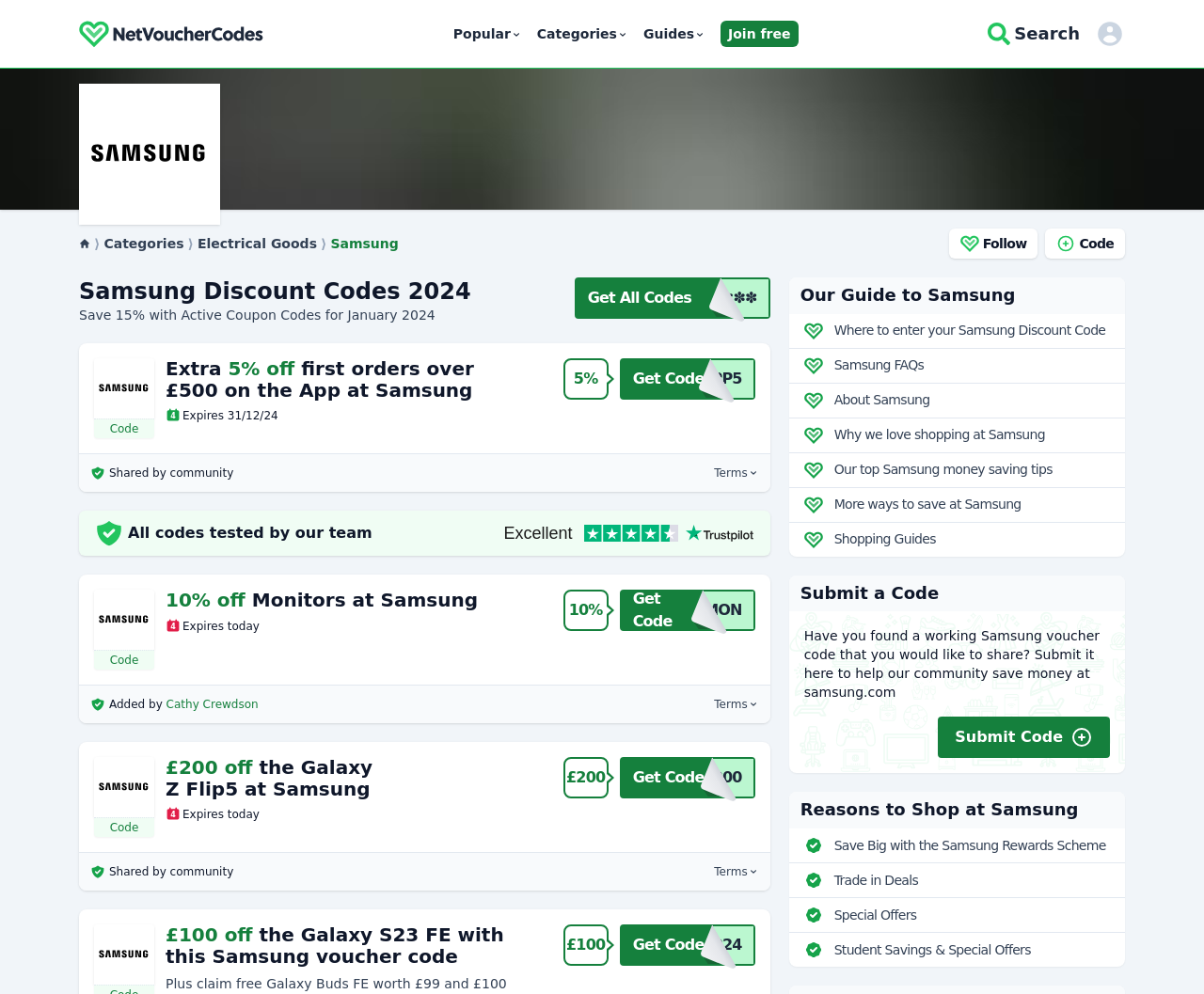Locate the bounding box coordinates of the clickable region to complete the following instruction: "View terms and conditions."

[0.593, 0.468, 0.63, 0.483]